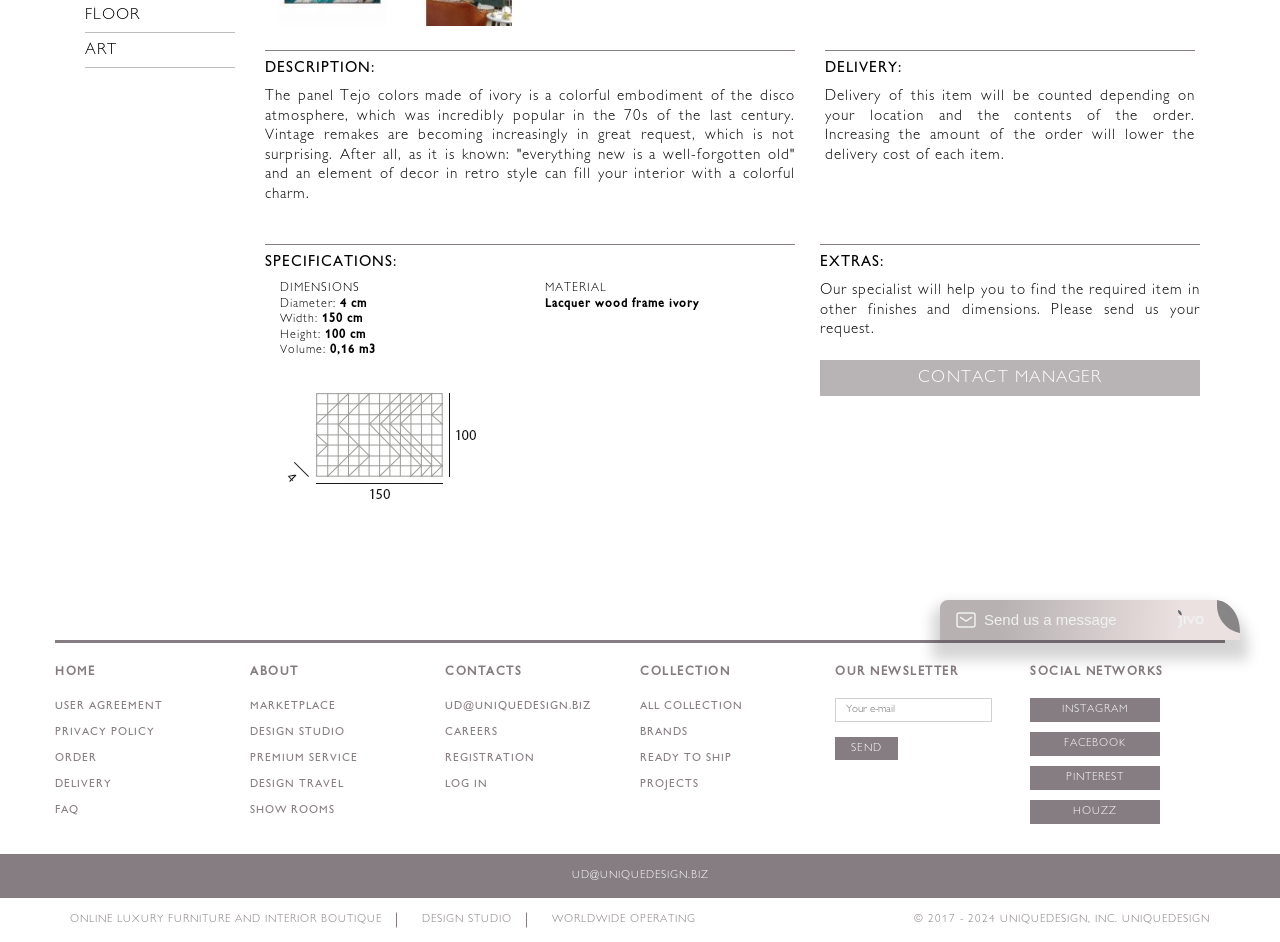Identify and provide the bounding box coordinates of the UI element described: "name="email-subscribe" placeholder="Your e-mail"". The coordinates should be formatted as [left, top, right, bottom], with each number being a float between 0 and 1.

[0.652, 0.741, 0.775, 0.766]